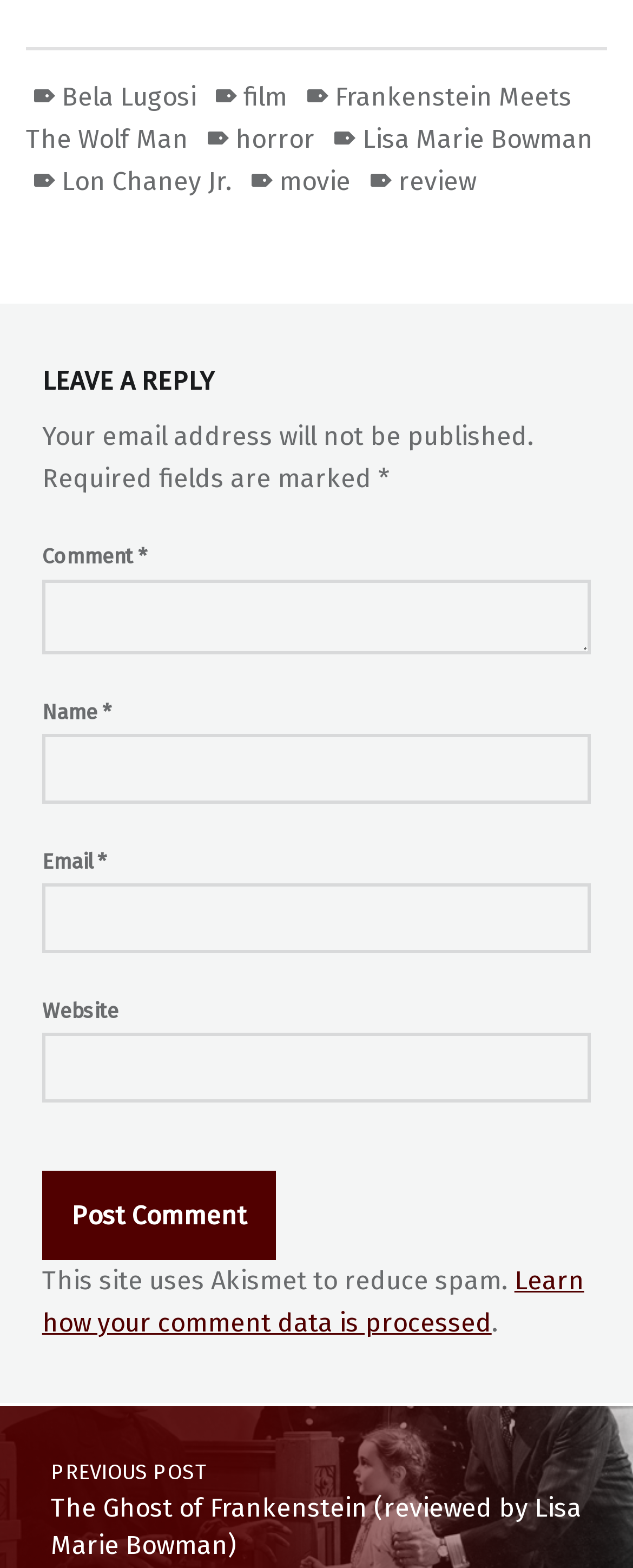Locate the bounding box coordinates of the area you need to click to fulfill this instruction: 'Learn how your comment data is processed'. The coordinates must be in the form of four float numbers ranging from 0 to 1: [left, top, right, bottom].

[0.066, 0.807, 0.923, 0.853]